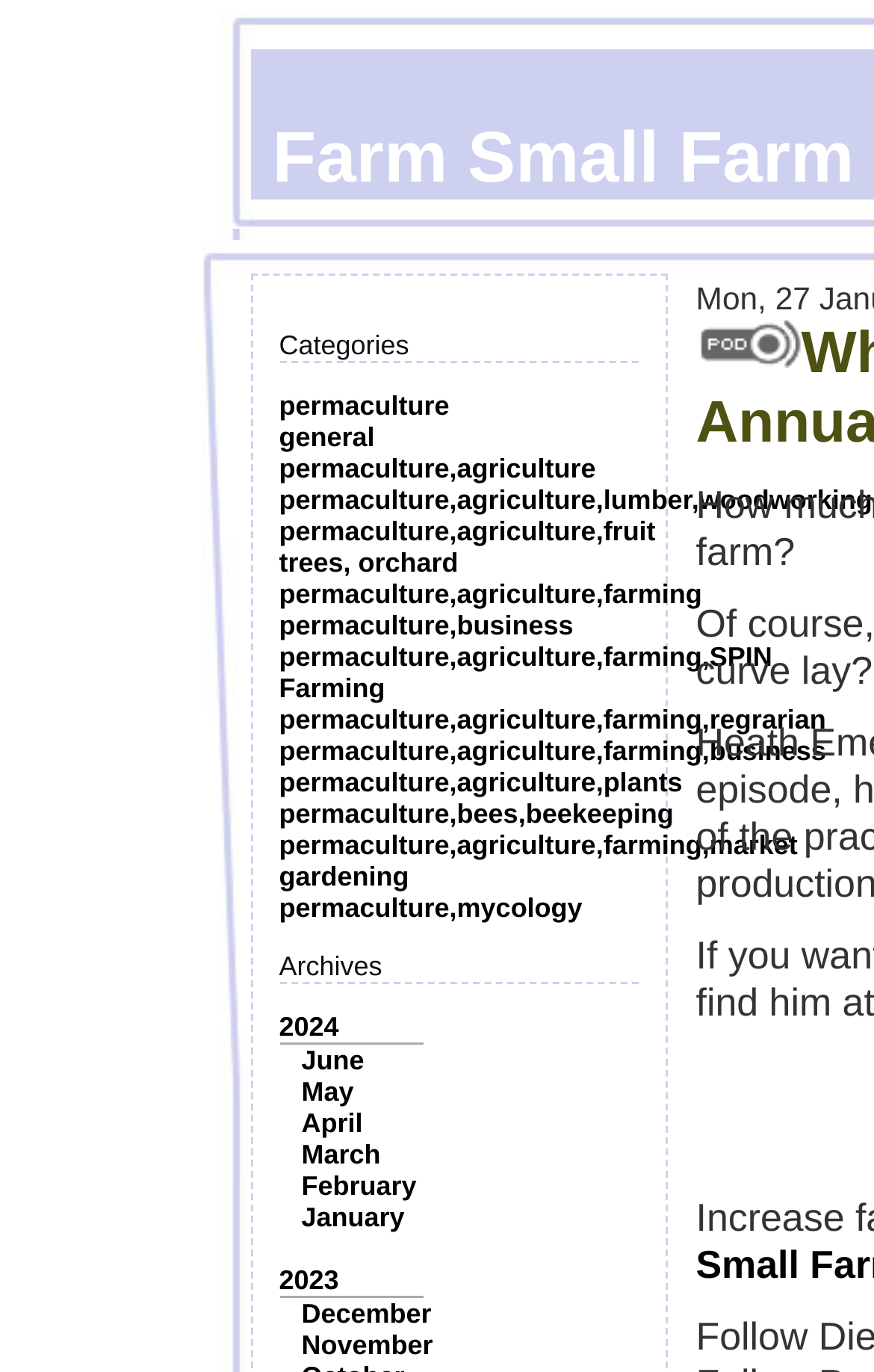Using the provided element description: "permaculture,agriculture,farming", identify the bounding box coordinates. The coordinates should be four floats between 0 and 1 in the order [left, top, right, bottom].

[0.319, 0.422, 0.803, 0.444]